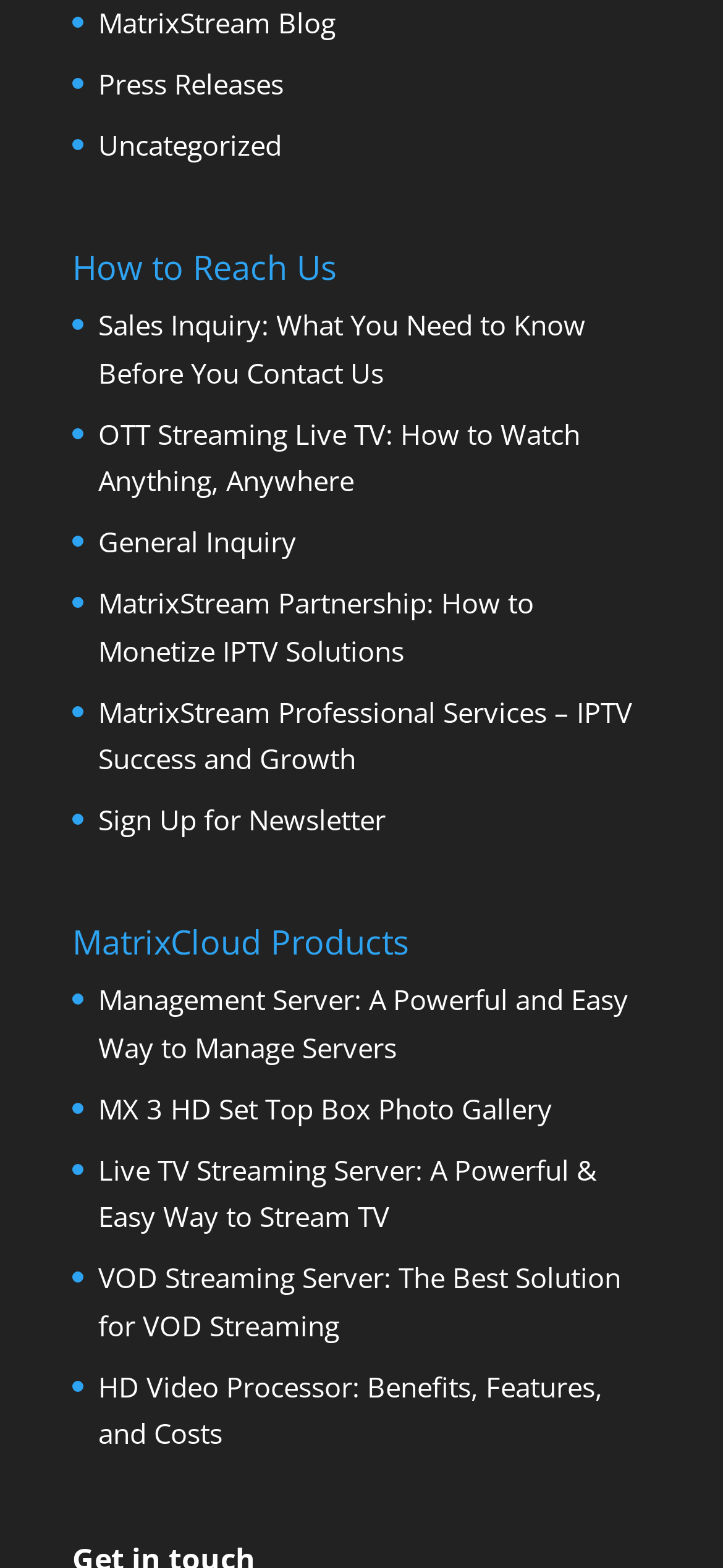Pinpoint the bounding box coordinates of the clickable area necessary to execute the following instruction: "Explore MatrixCloud Products". The coordinates should be given as four float numbers between 0 and 1, namely [left, top, right, bottom].

[0.1, 0.59, 0.9, 0.623]